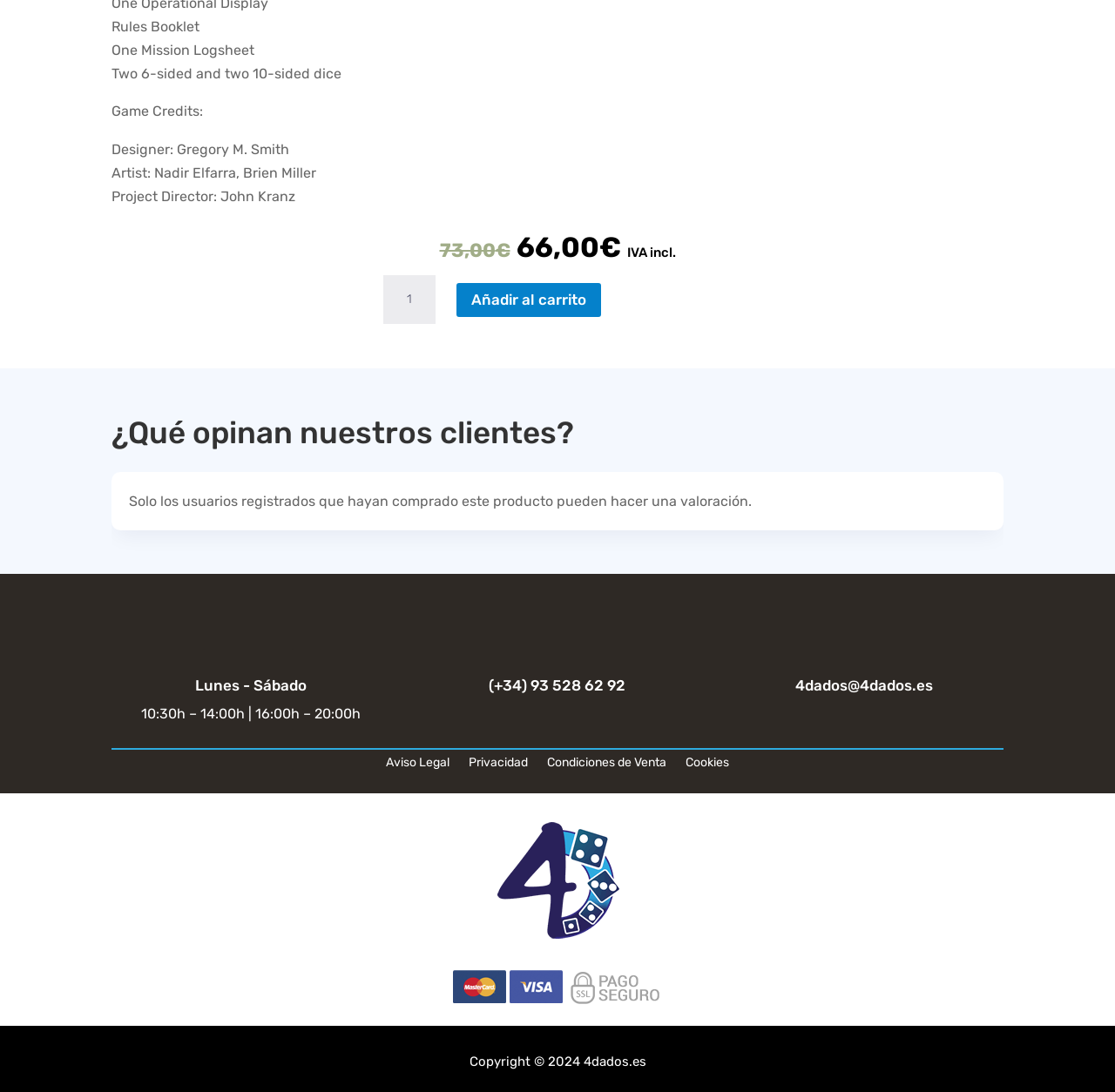Can you provide the bounding box coordinates for the element that should be clicked to implement the instruction: "Check the original price"?

[0.462, 0.21, 0.561, 0.363]